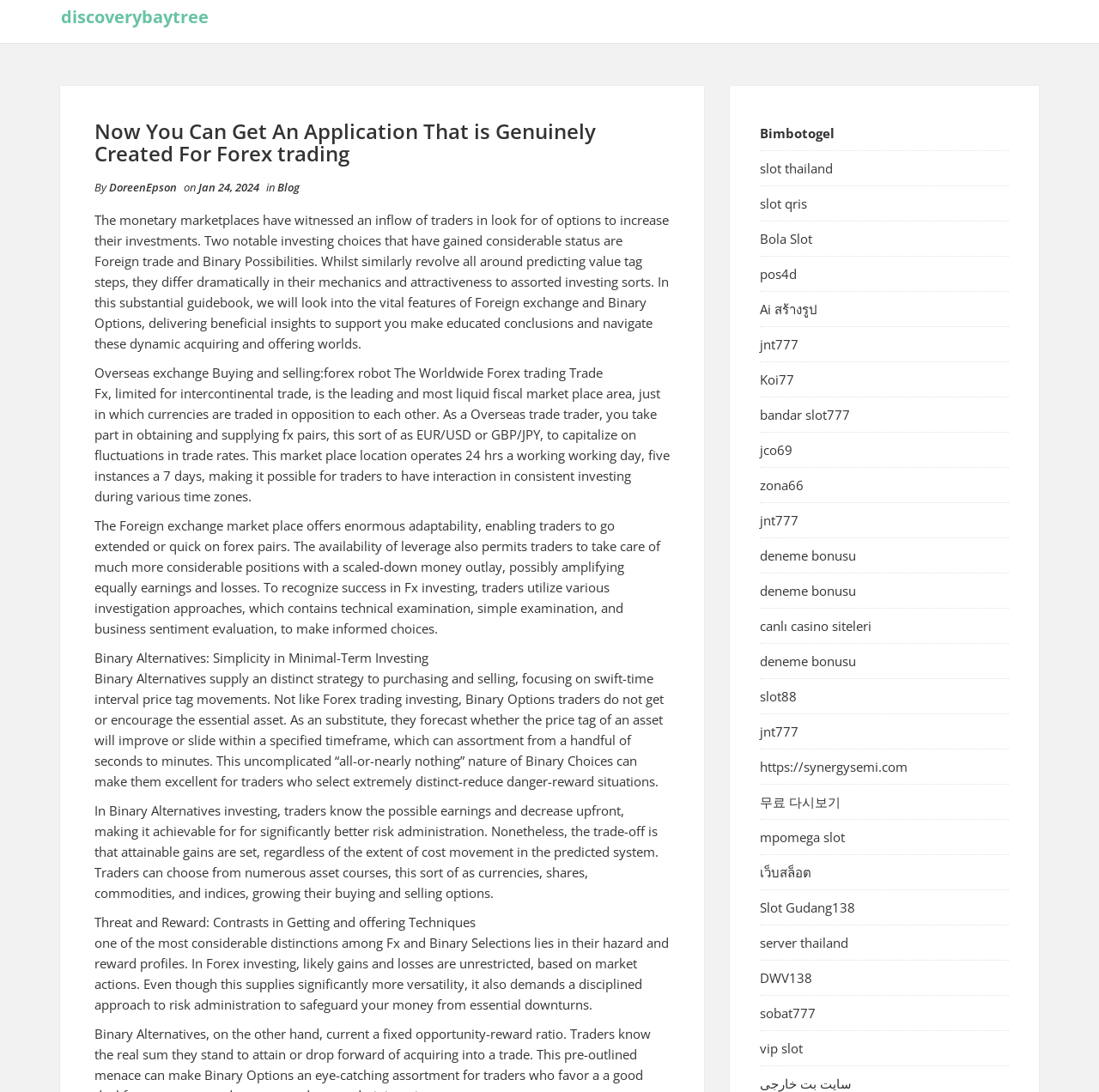What is the main topic of this webpage?
Based on the visual information, provide a detailed and comprehensive answer.

Based on the webpage content, it appears that the main topic is Forex trading, as it discusses the features of Forex trading and compares it with Binary Options.